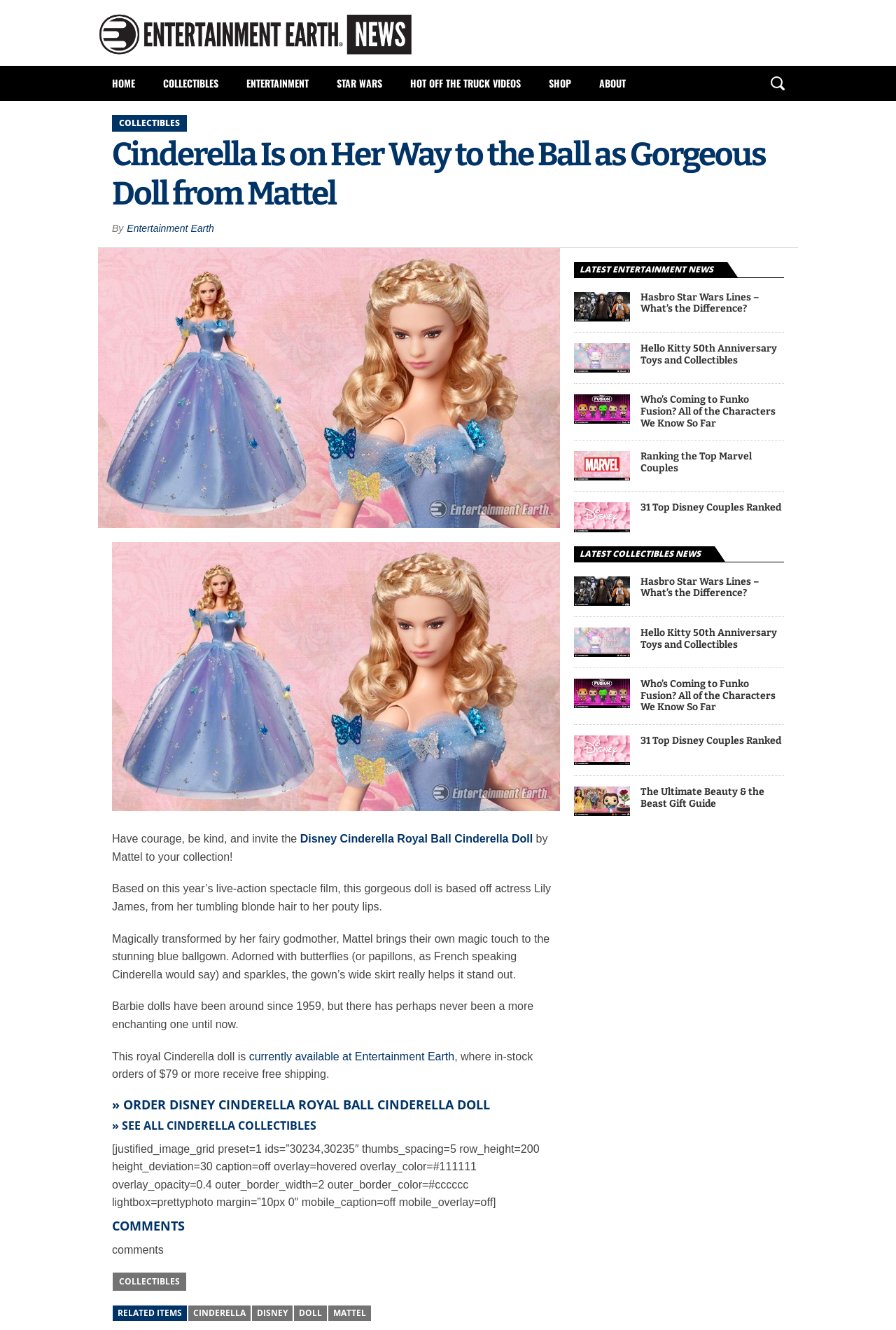Illustrate the webpage thoroughly, mentioning all important details.

This webpage is about the Disney Cinderella Royal Ball Cinderella Doll by Mattel. At the top, there is a navigation menu with links to "HOME", "COLLECTIBLES", "ENTERTAINMENT", "STAR WARS", "HOT OFF THE TRUCK VIDEOS", "SHOP", and "ABOUT". Below the navigation menu, there is a heading that reads "Cinderella Is on Her Way to the Ball as Gorgeous Doll from Mattel". 

To the right of the heading, there is an image of the Cinderella doll. Below the image, there is a paragraph of text that describes the doll, stating that it is based on the live-action film and features the actress Lily James' likeness. The text also describes the doll's ballgown, which is adorned with butterflies and sparkles.

Further down the page, there are two headings: "» ORDER DISNEY CINDERELLA ROYAL BALL CINDERELLA DOLL" and "» SEE ALL CINDERELLA COLLECTIBLES". Below these headings, there are links to order the doll and to view all Cinderella collectibles.

On the right side of the page, there is a section titled "LATEST ENTERTAINMENT NEWS" with links to several news articles, including "Hasbro Star Wars Lines – What’s the Difference?", "Hello Kitty 50th Anniversary Toys and Collectibles", and "Ranking the Top Marvel Couples". Below this section, there is another section titled "LATEST COLLECTIBLES NEWS" with similar links to news articles.

At the bottom of the page, there is a section titled "COMMENTS" with a link to "COLLECTIBLES" and a list of related items, including "CINDERELLA", "DISNEY", "DOLL", and "MATTEL".